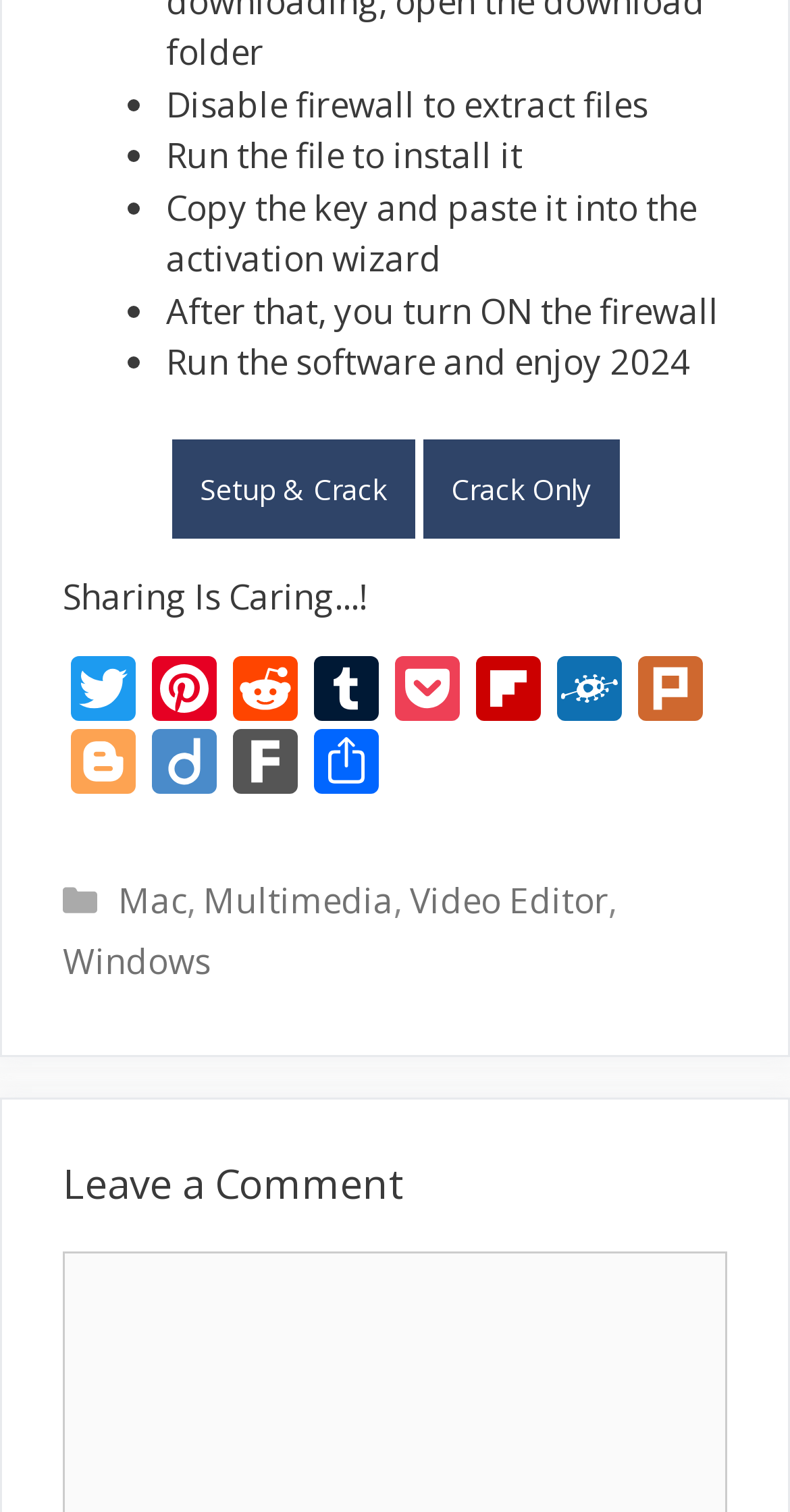Pinpoint the bounding box coordinates of the clickable area necessary to execute the following instruction: "Click on Mac". The coordinates should be given as four float numbers between 0 and 1, namely [left, top, right, bottom].

[0.149, 0.579, 0.236, 0.61]